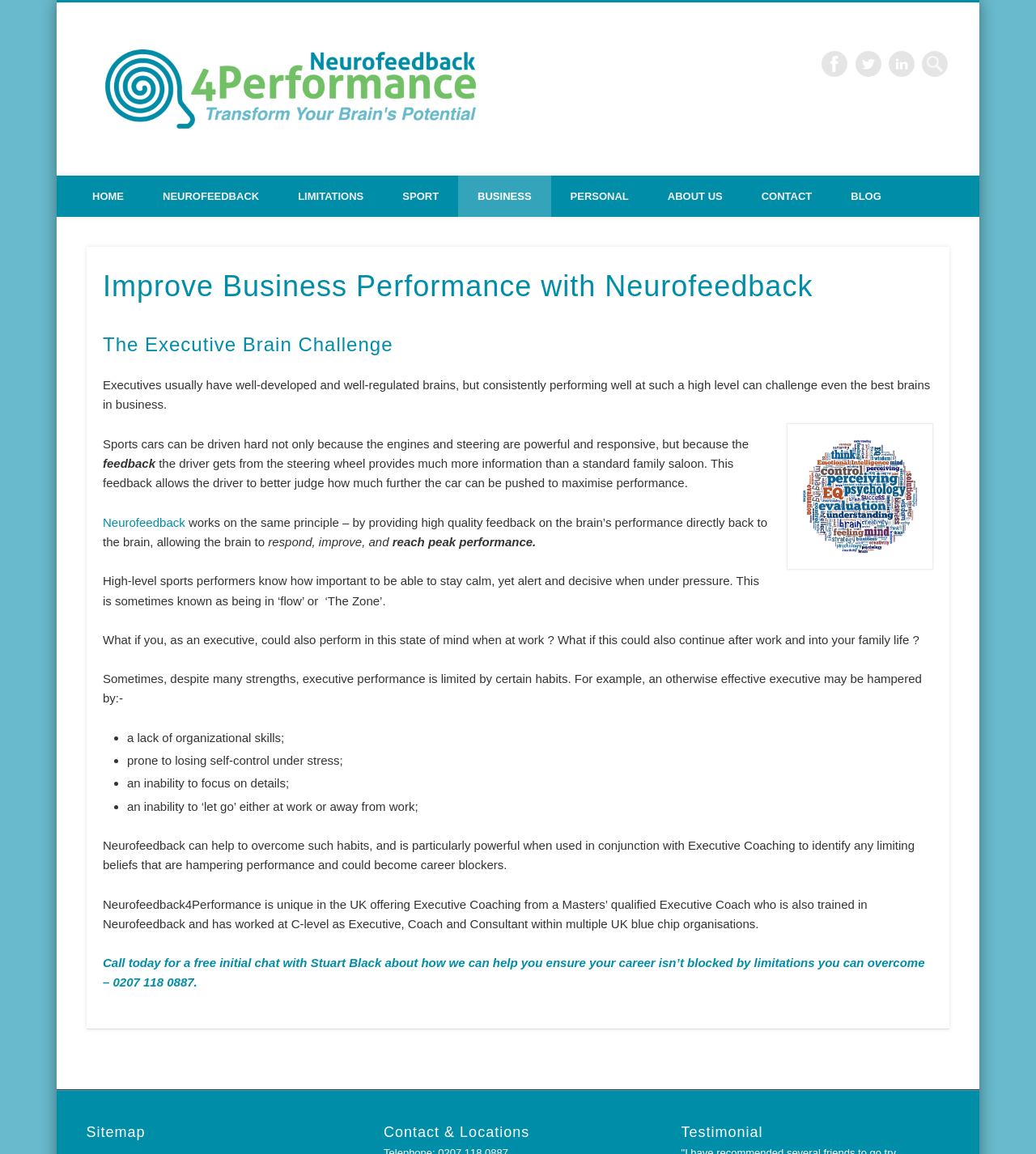What is the phone number to contact for a free initial chat?
Give a detailed and exhaustive answer to the question.

I found the answer by reading the article on the webpage, which provides the phone number to contact Stuart Black for a free initial chat about how neurofeedback can help improve business performance.